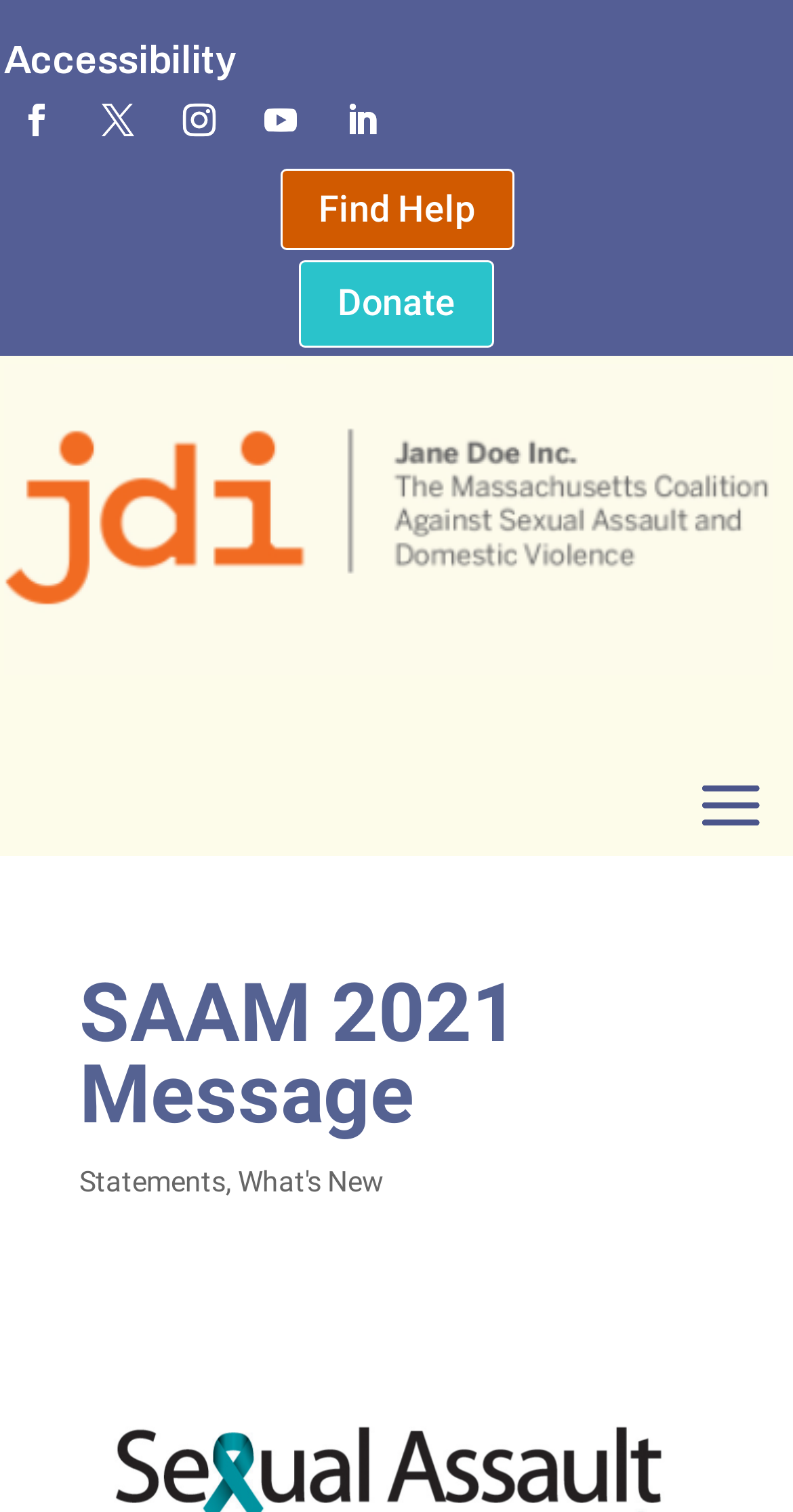Provide the bounding box coordinates of the HTML element described as: "What's New". The bounding box coordinates should be four float numbers between 0 and 1, i.e., [left, top, right, bottom].

[0.3, 0.77, 0.485, 0.792]